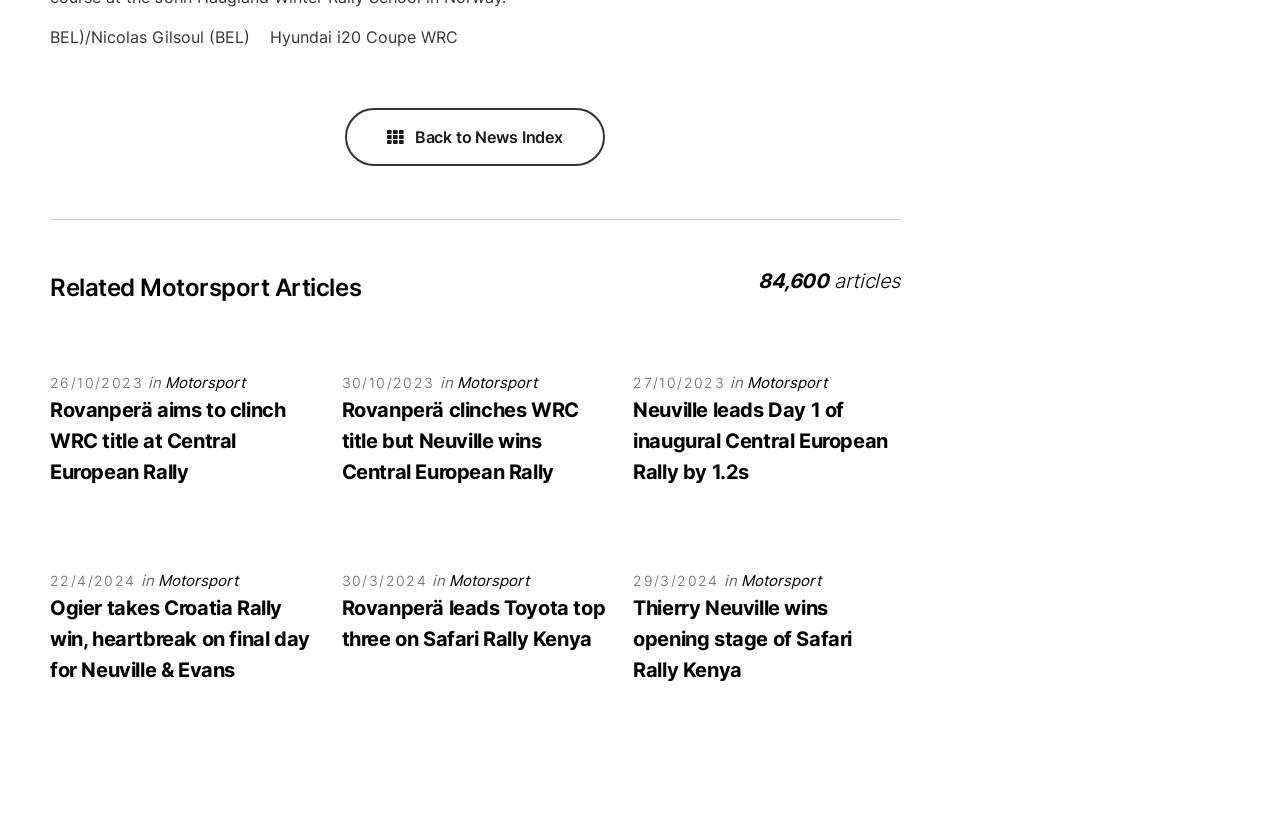Find the bounding box coordinates for the element that must be clicked to complete the instruction: "Go back to News Index". The coordinates should be four float numbers between 0 and 1, indicated as [left, top, right, bottom].

[0.27, 0.131, 0.473, 0.201]